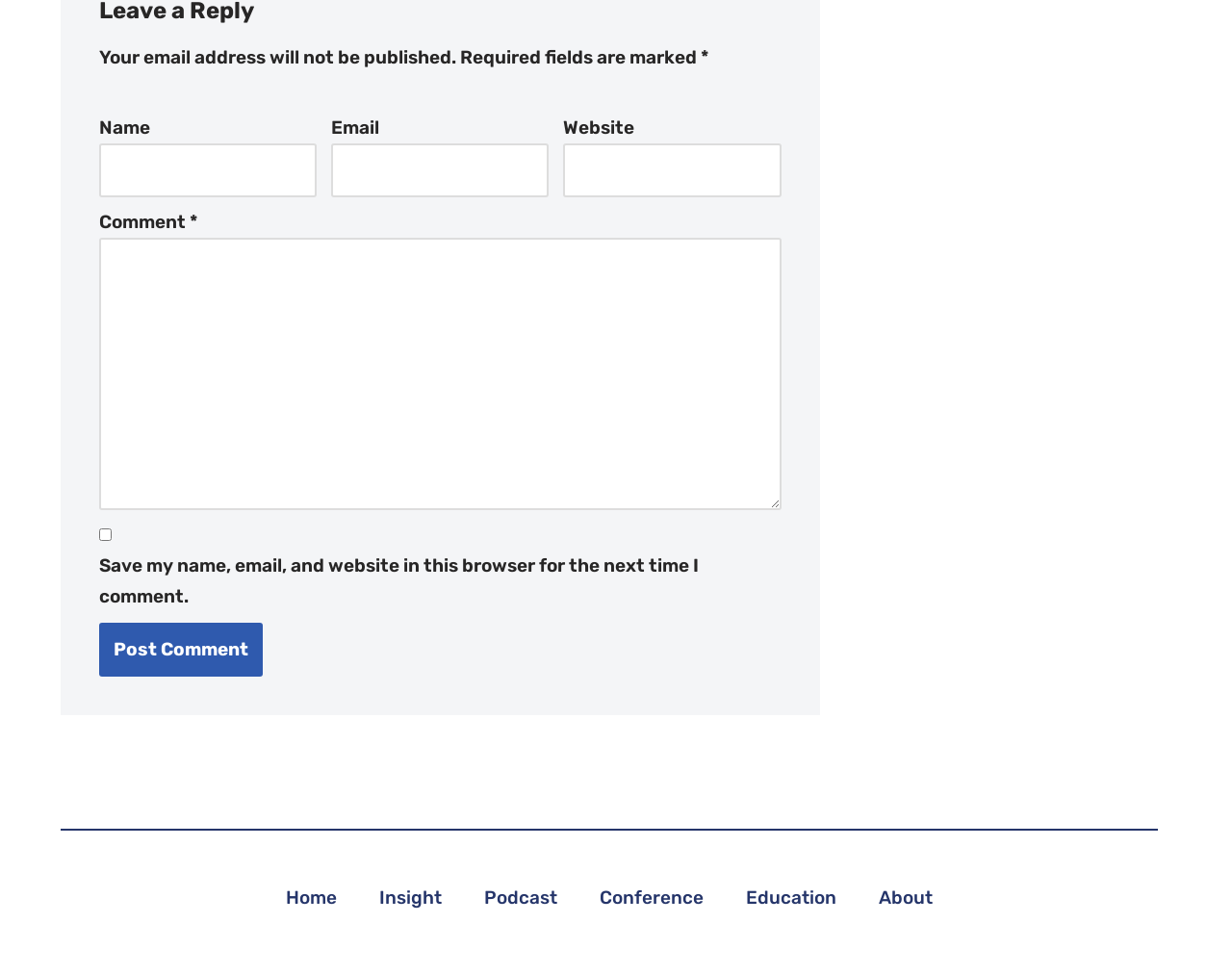What is the last link in the footer menu? Based on the screenshot, please respond with a single word or phrase.

About